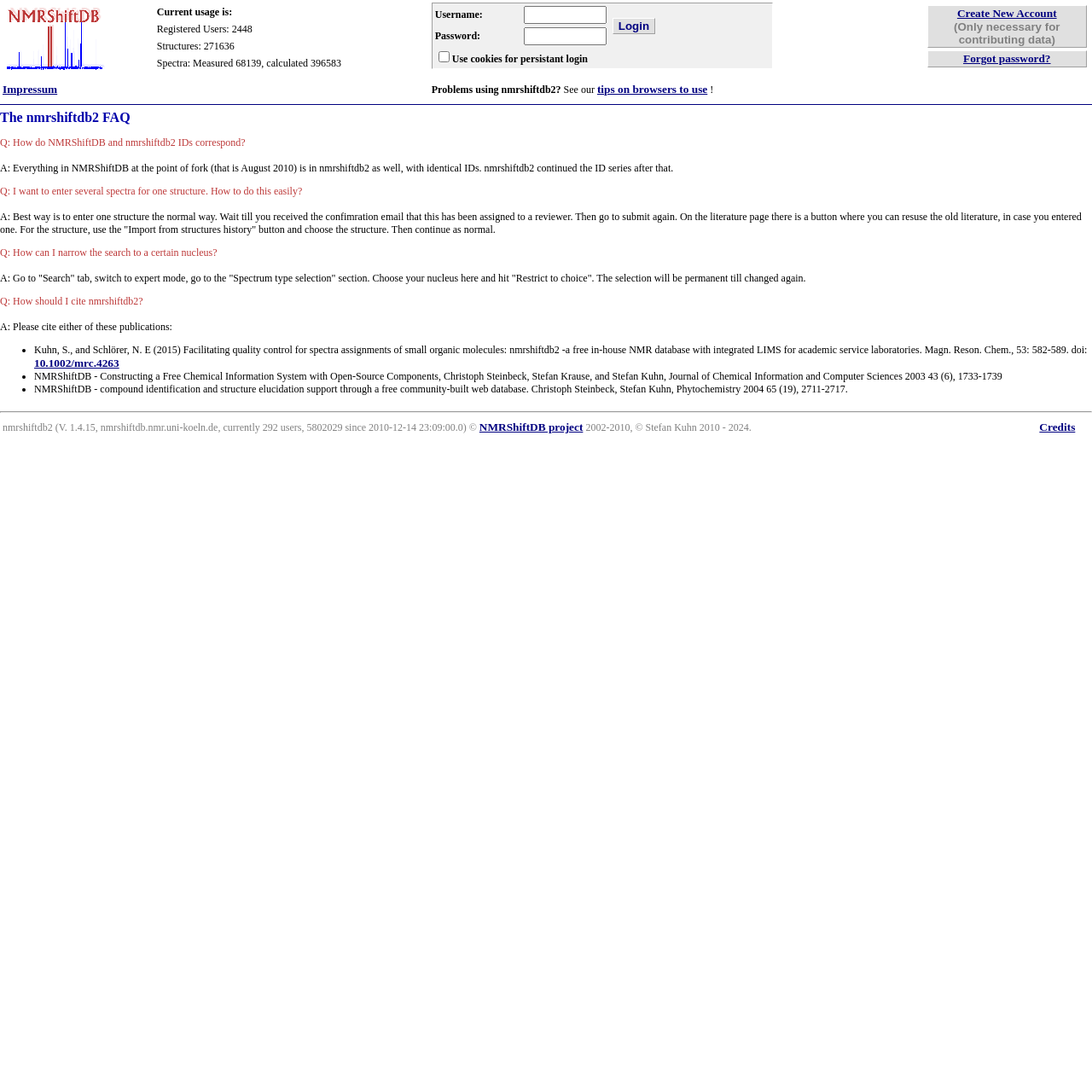Answer with a single word or phrase: 
How should I cite nmrshiftdb2 in a publication?

Cite either of two publications